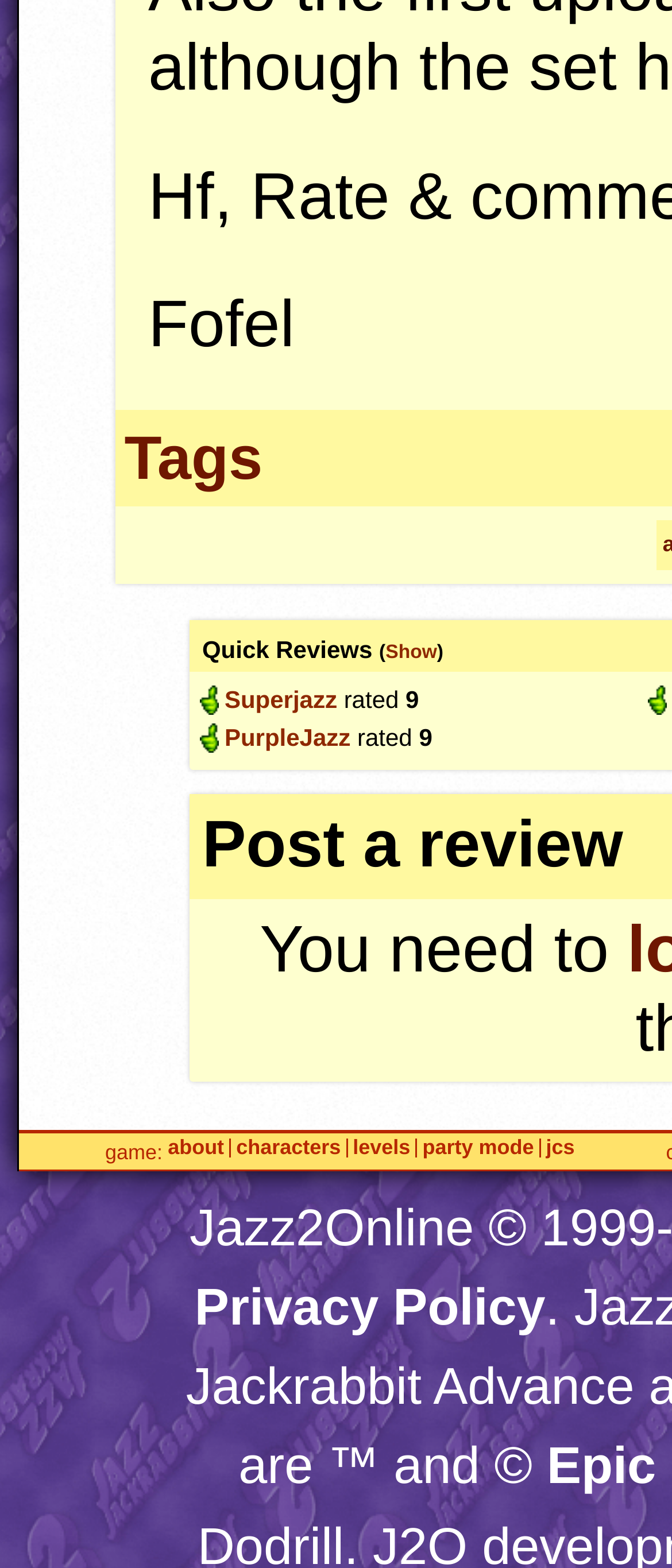Using the webpage screenshot, locate the HTML element that fits the following description and provide its bounding box: "Privacy Policy".

[0.29, 0.816, 0.812, 0.853]